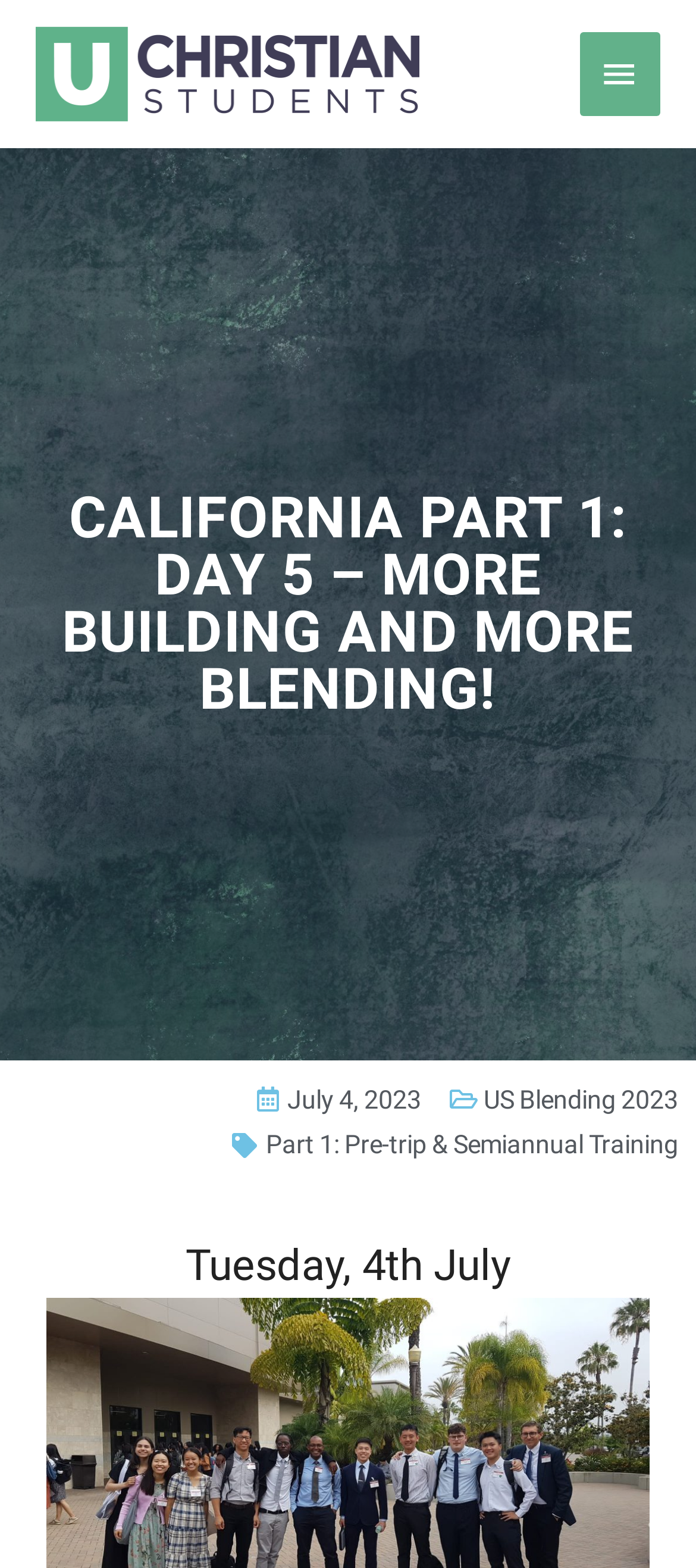What is the main menu button?
Please use the image to provide an in-depth answer to the question.

The main menu button is a button element with the text 'MAIN MENU ' and has a bounding box coordinate of [0.832, 0.02, 0.949, 0.074]. It is a child element of the root element and is not expanded.